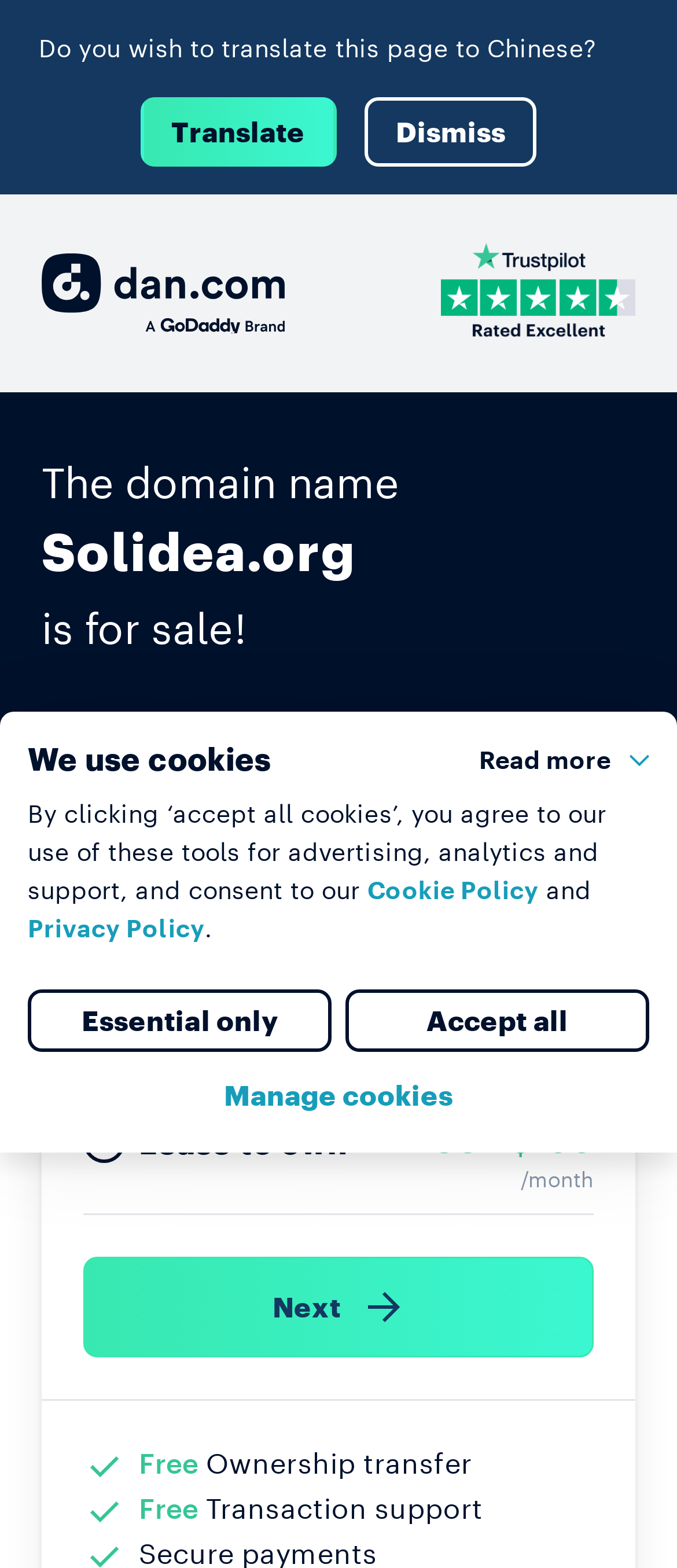Summarize the webpage with intricate details.

The webpage is about the sale of the domain name Solidea.org. At the top, there is a translation option, allowing users to translate the page to Chinese. Below this, there are two links, one being a Trustpilot logo, and another without a description. 

The main content of the page is divided into sections. The first section announces that the domain name Solidea.org is for sale, with a heading highlighting the domain name. Below this, there is a section titled "Get this domain" with two options: "Buy now" and "Lease to own". The "Buy now" option is priced at USD $1,988, while the "Lease to own" option is priced at USD $100.

Further down, there is a link to proceed to the next step, accompanied by an image. A horizontal separator line divides this section from the next, which lists three benefits: free ownership transfer, transaction support, and an unspecified third benefit, each accompanied by an image.

At the bottom of the page, there is a section about cookies, with a button to read more about the website's cookie policy. A paragraph explains how the website uses cookies and similar technologies, with links to the Cookie Policy and Privacy Policy. Users can manage their cookie preferences using three buttons: "Manage cookies", "Essential only", and "Accept all".